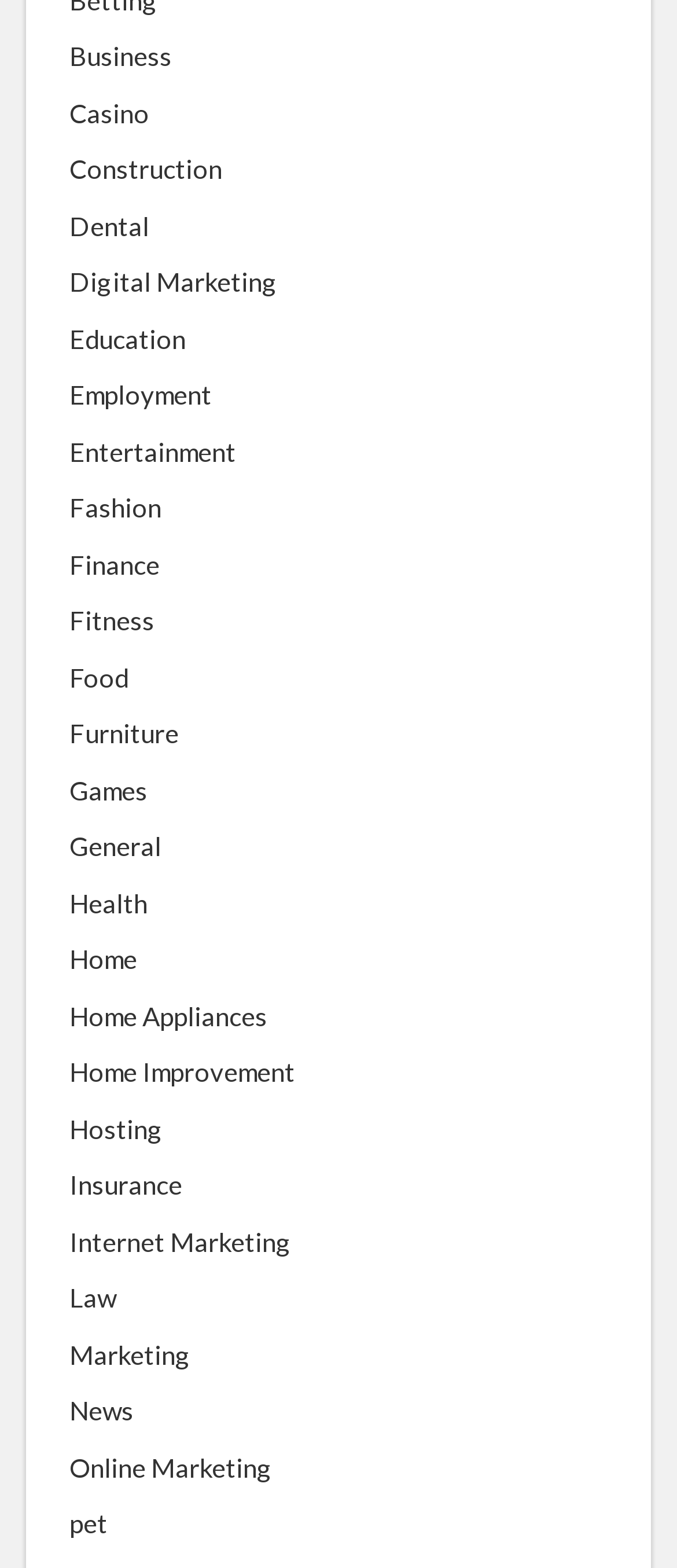What is the first category listed on the webpage?
Based on the image content, provide your answer in one word or a short phrase.

Business